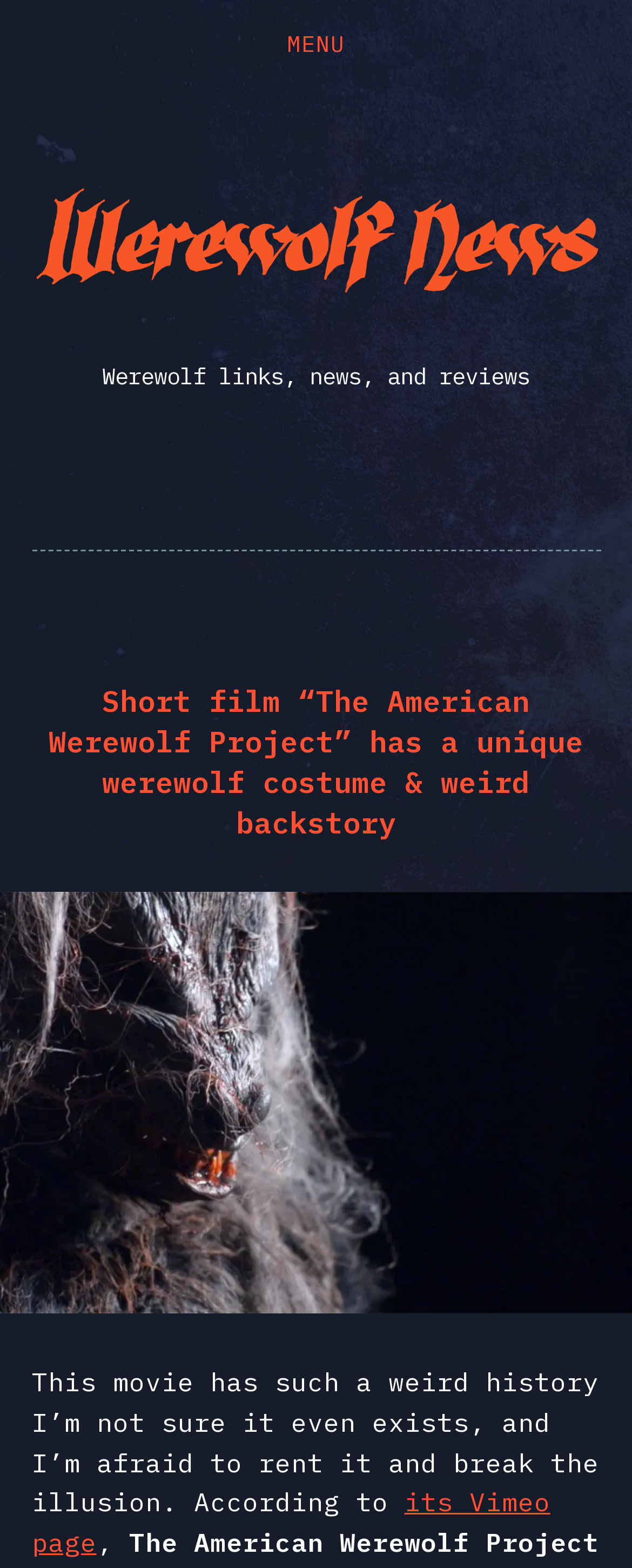Please answer the following question using a single word or phrase: 
What is the name of the short film discussed?

The American Werewolf Project